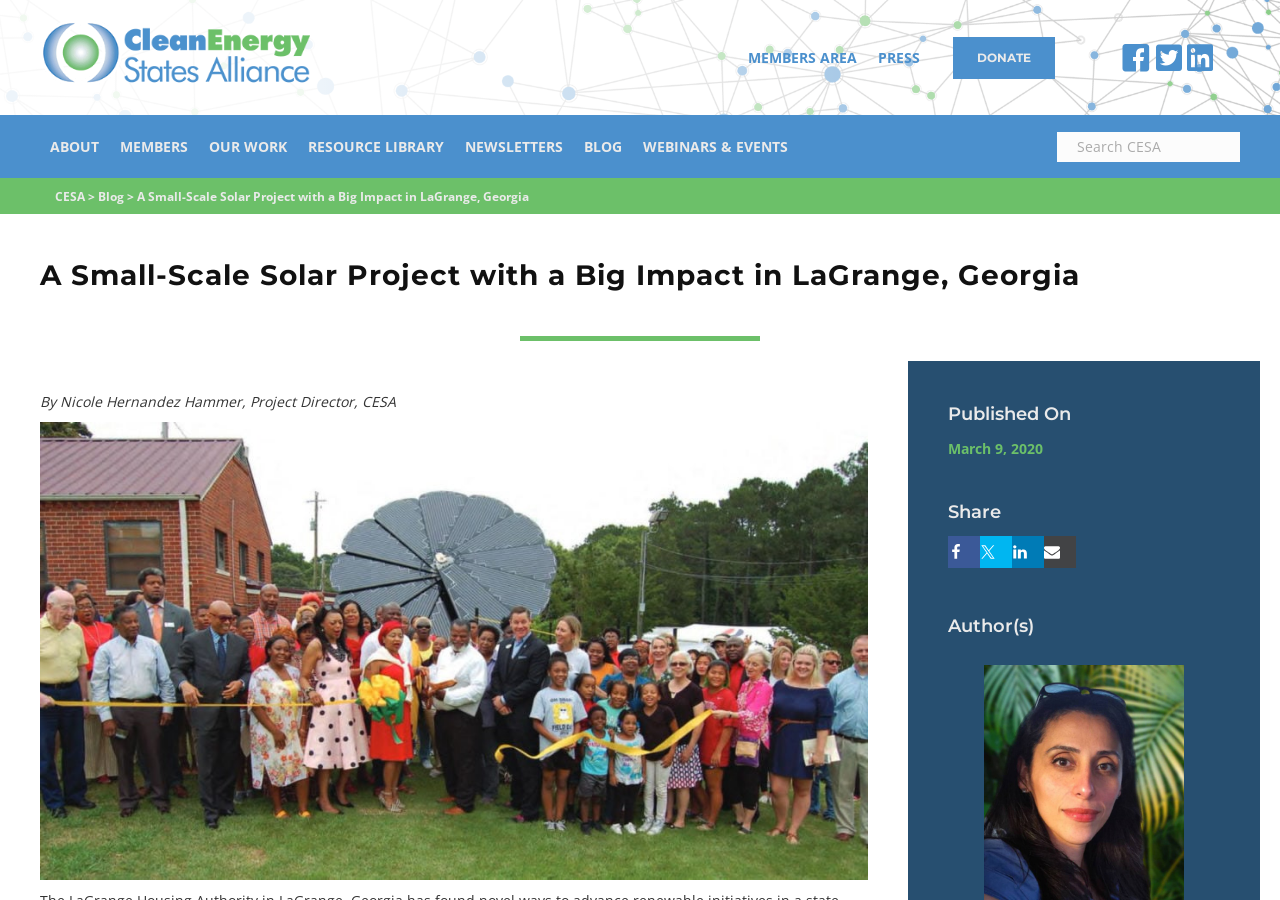Find the bounding box coordinates of the element I should click to carry out the following instruction: "Share on Facebook".

[0.741, 0.596, 0.766, 0.632]